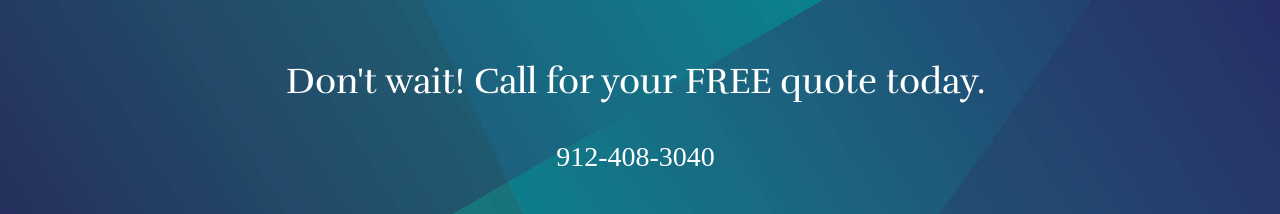What is the phone number displayed in the image?
Using the screenshot, give a one-word or short phrase answer.

912-408-3040